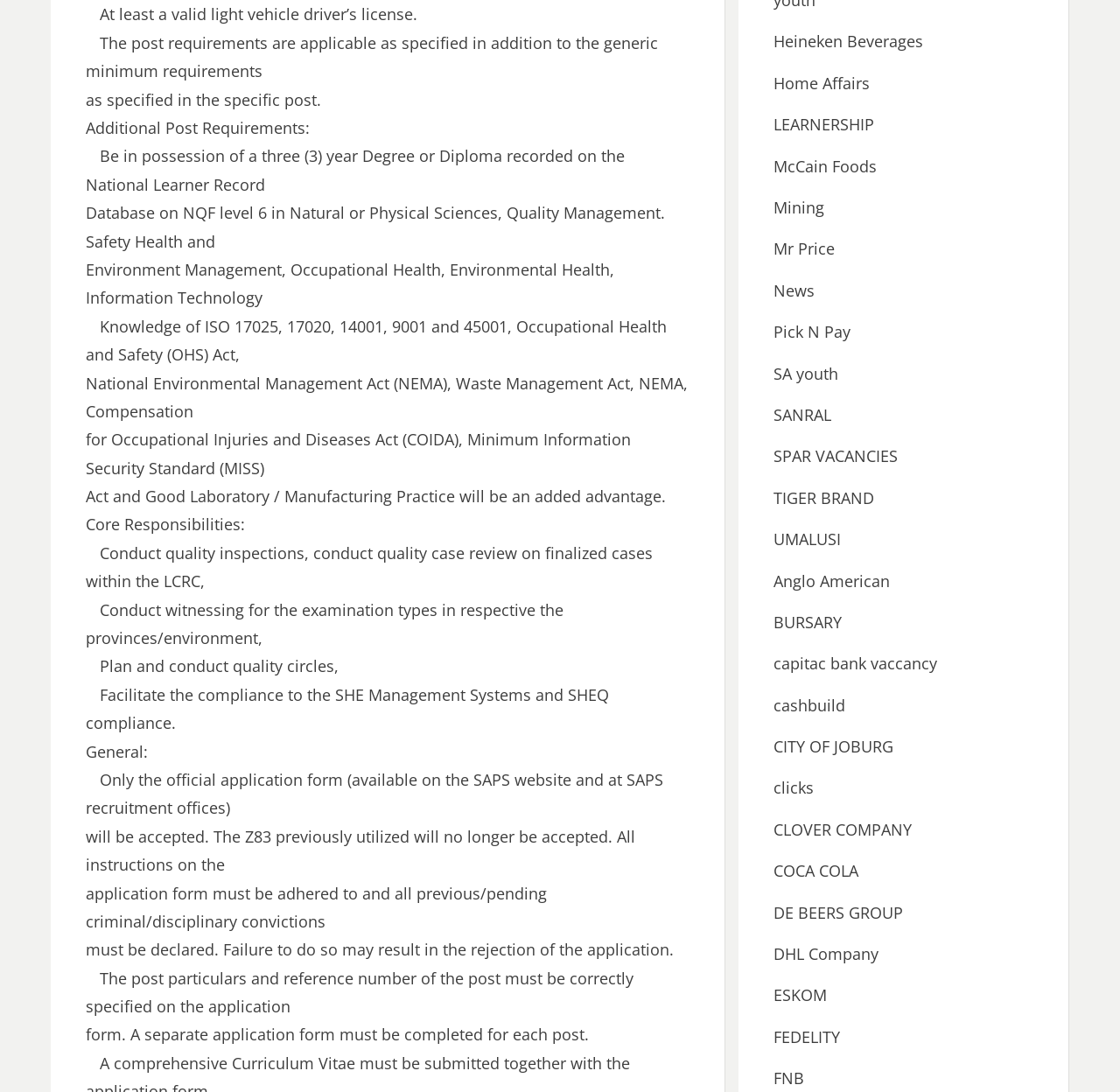Please identify the bounding box coordinates of the element I need to click to follow this instruction: "Click on Heineken Beverages".

[0.691, 0.028, 0.824, 0.048]